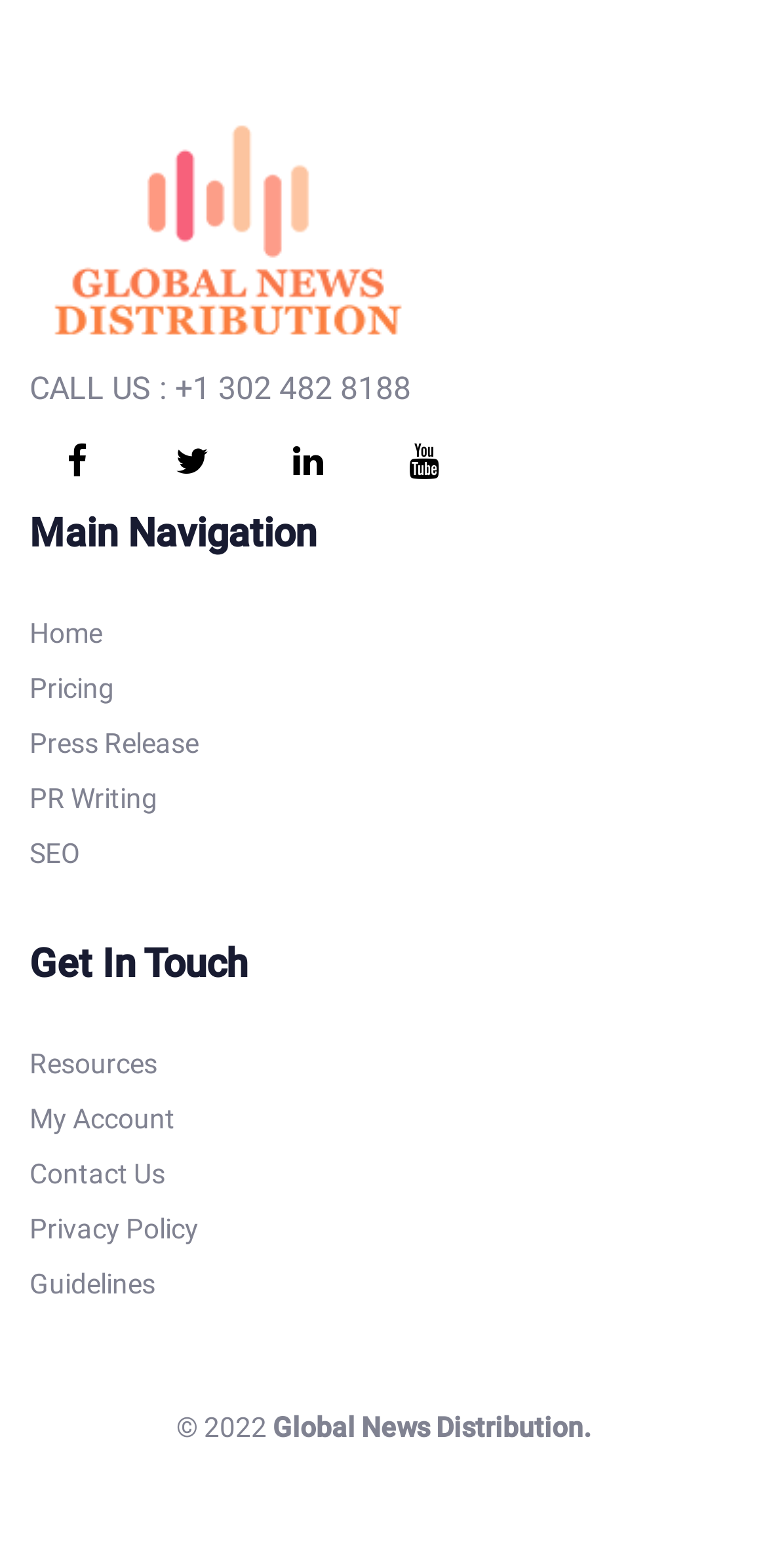What is the last link in the main navigation?
Based on the content of the image, thoroughly explain and answer the question.

The main navigation section is located below the logo and phone number, and it contains several links. The last link in this section is 'SEO'.